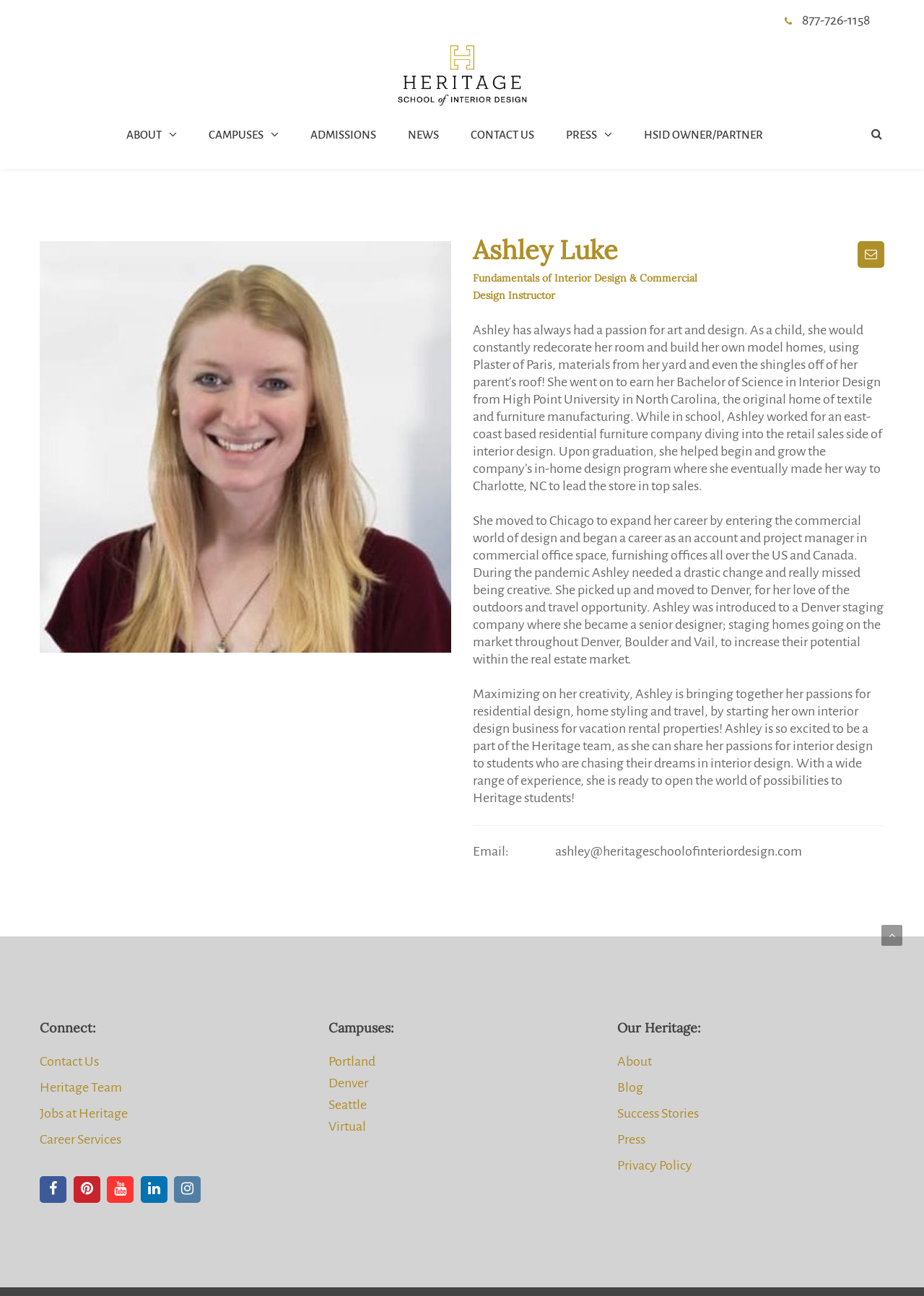Please determine the bounding box coordinates of the element to click in order to execute the following instruction: "Click the 'ABOUT' link". The coordinates should be four float numbers between 0 and 1, specified as [left, top, right, bottom].

[0.136, 0.084, 0.208, 0.125]